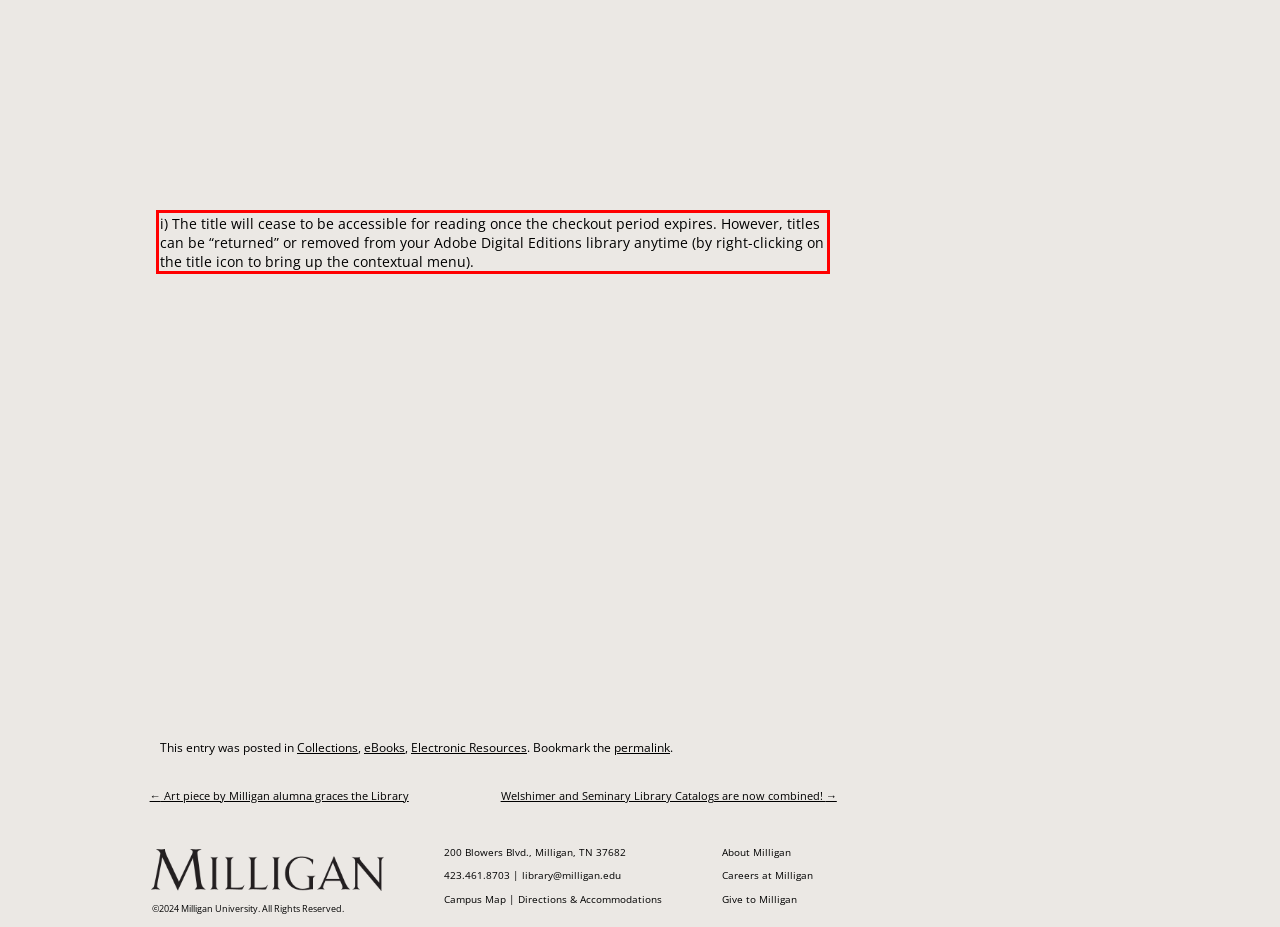In the screenshot of the webpage, find the red bounding box and perform OCR to obtain the text content restricted within this red bounding box.

i) The title will cease to be accessible for reading once the checkout period expires. However, titles can be “returned” or removed from your Adobe Digital Editions library anytime (by right-clicking on the title icon to bring up the contextual menu).